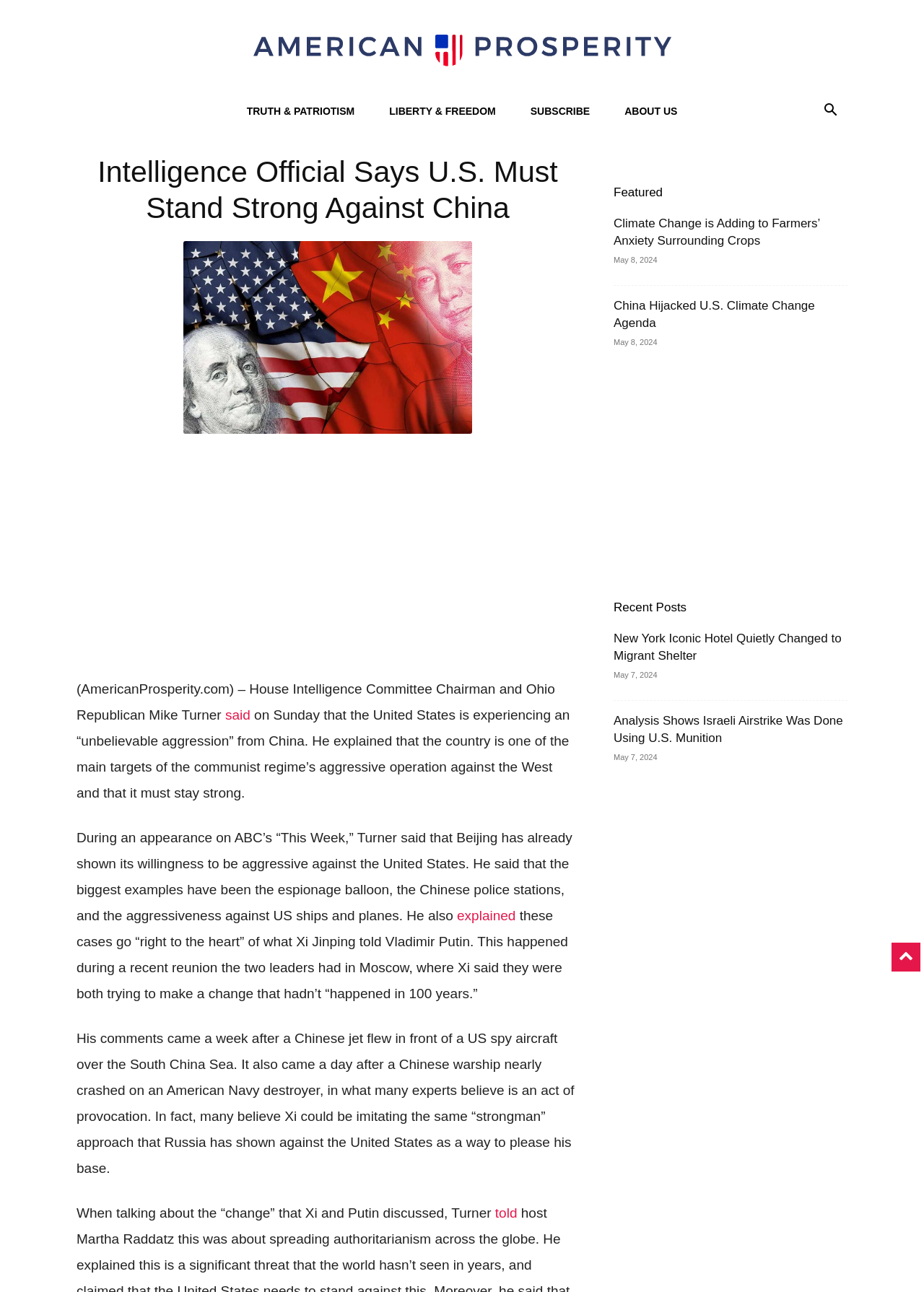Answer succinctly with a single word or phrase:
What is the position of the search button?

Top-right